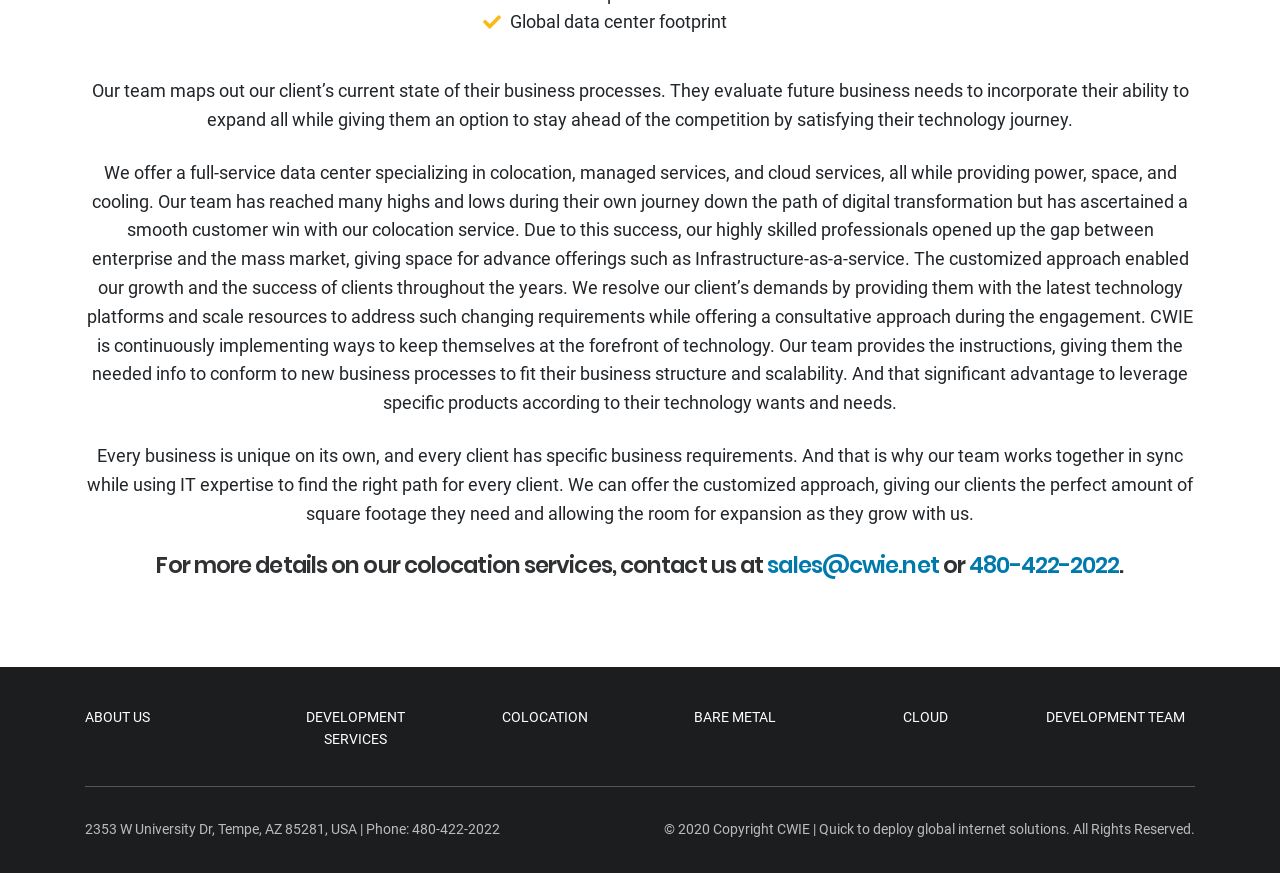Specify the bounding box coordinates for the region that must be clicked to perform the given instruction: "Explore colocation services".

[0.363, 0.801, 0.488, 0.839]